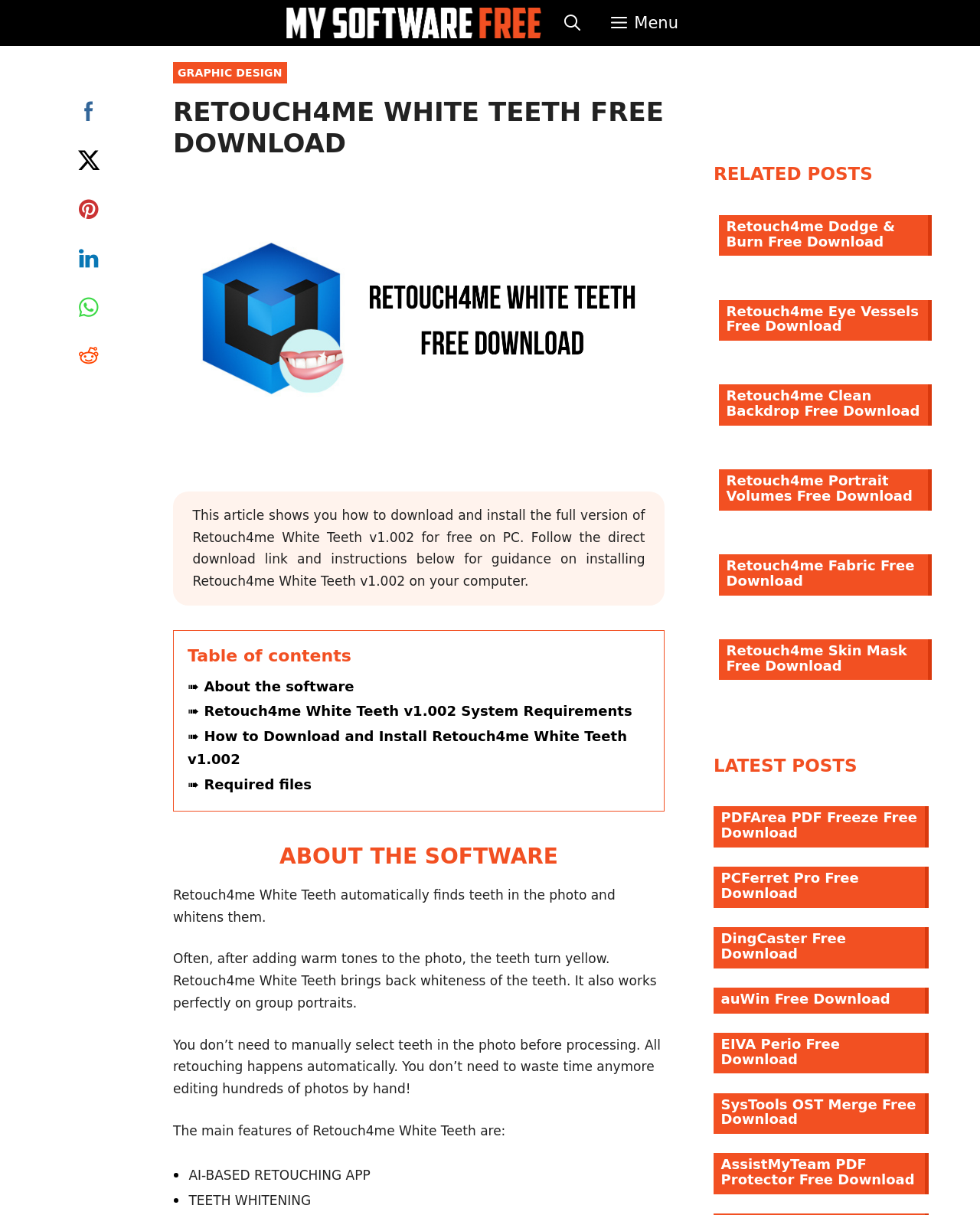What is the category of the software being discussed?
Refer to the image and answer the question using a single word or phrase.

GRAPHIC DESIGN